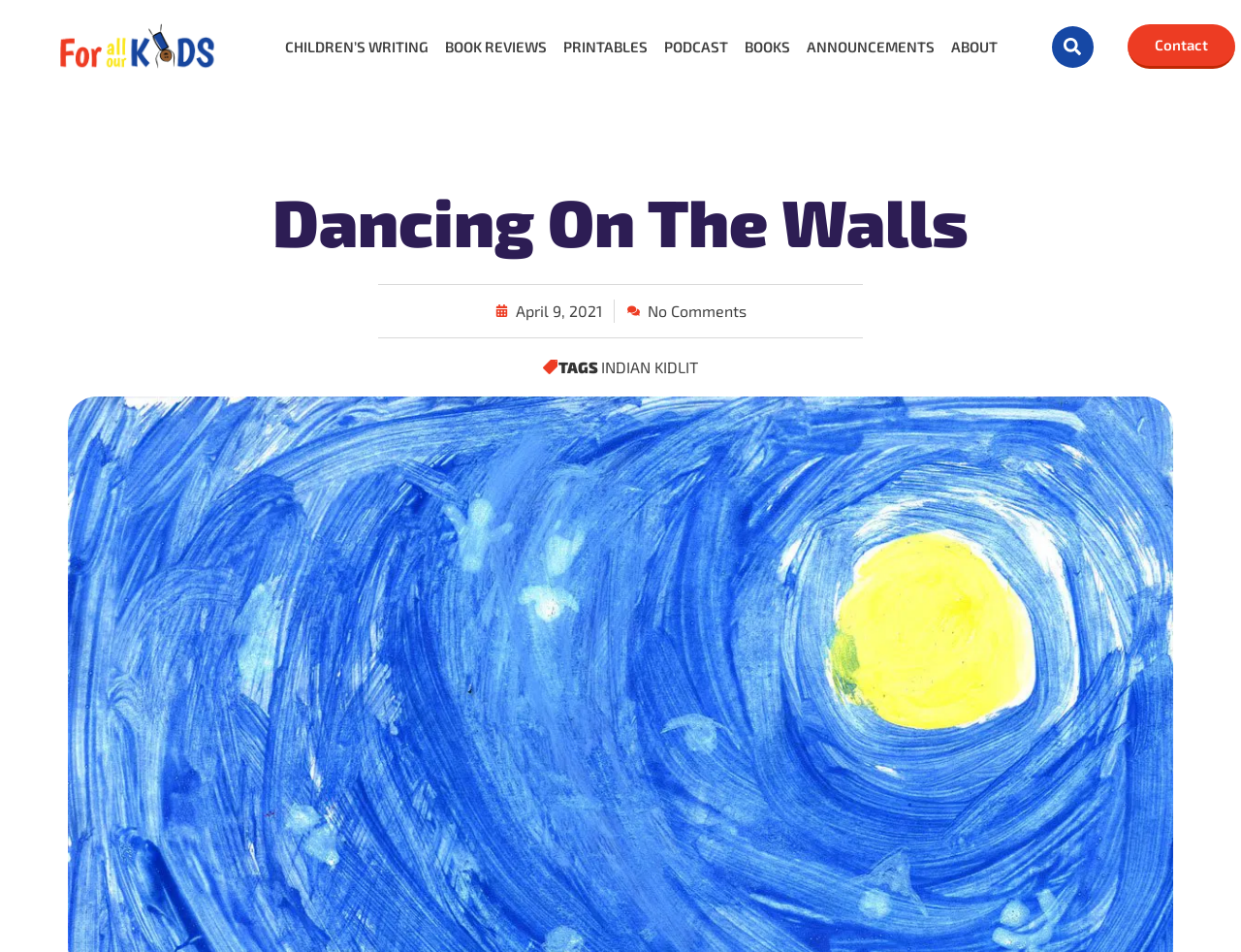Predict the bounding box coordinates of the area that should be clicked to accomplish the following instruction: "contact the website". The bounding box coordinates should consist of four float numbers between 0 and 1, i.e., [left, top, right, bottom].

[0.909, 0.025, 0.996, 0.072]